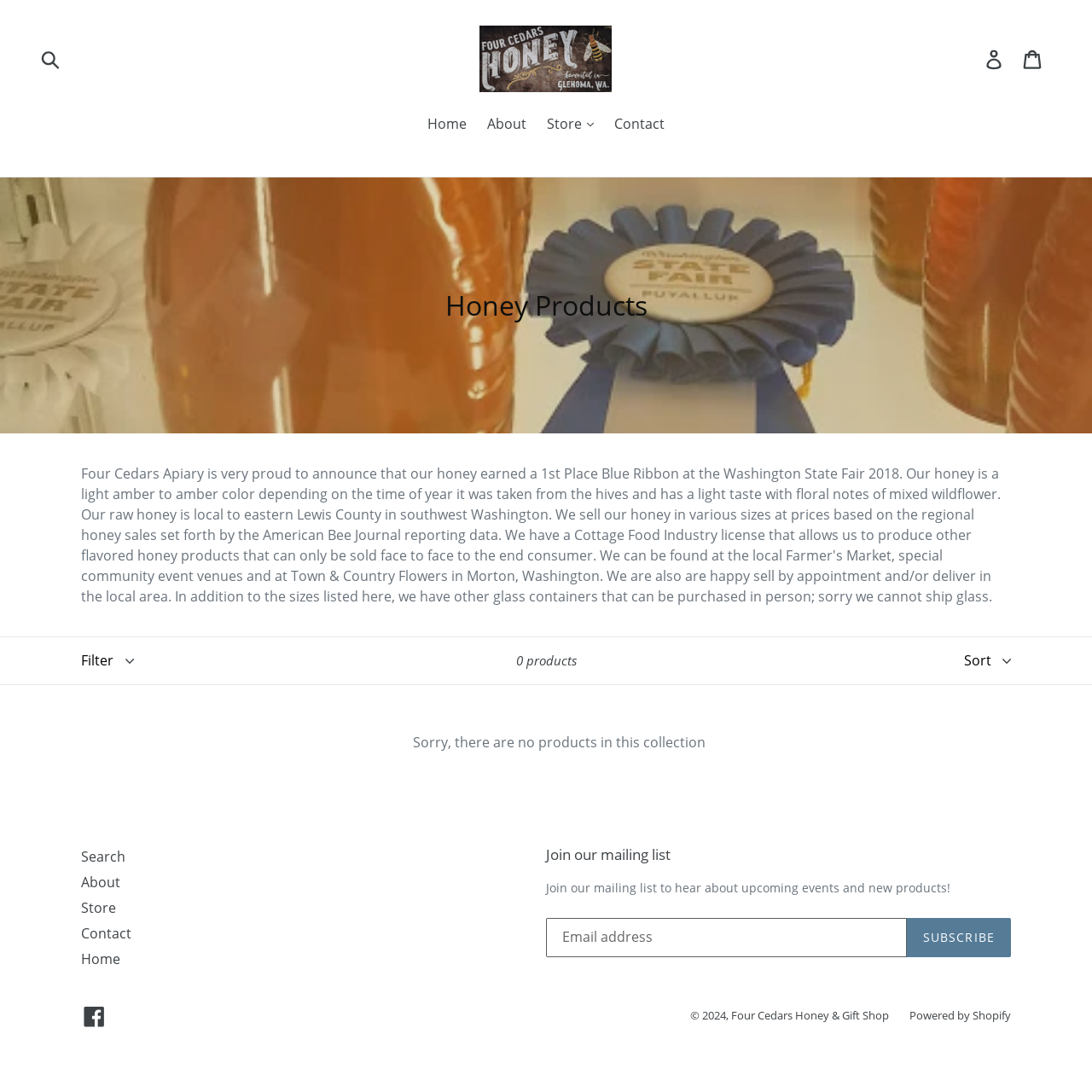Identify the bounding box coordinates of the area you need to click to perform the following instruction: "Search for products".

[0.043, 0.037, 0.086, 0.071]